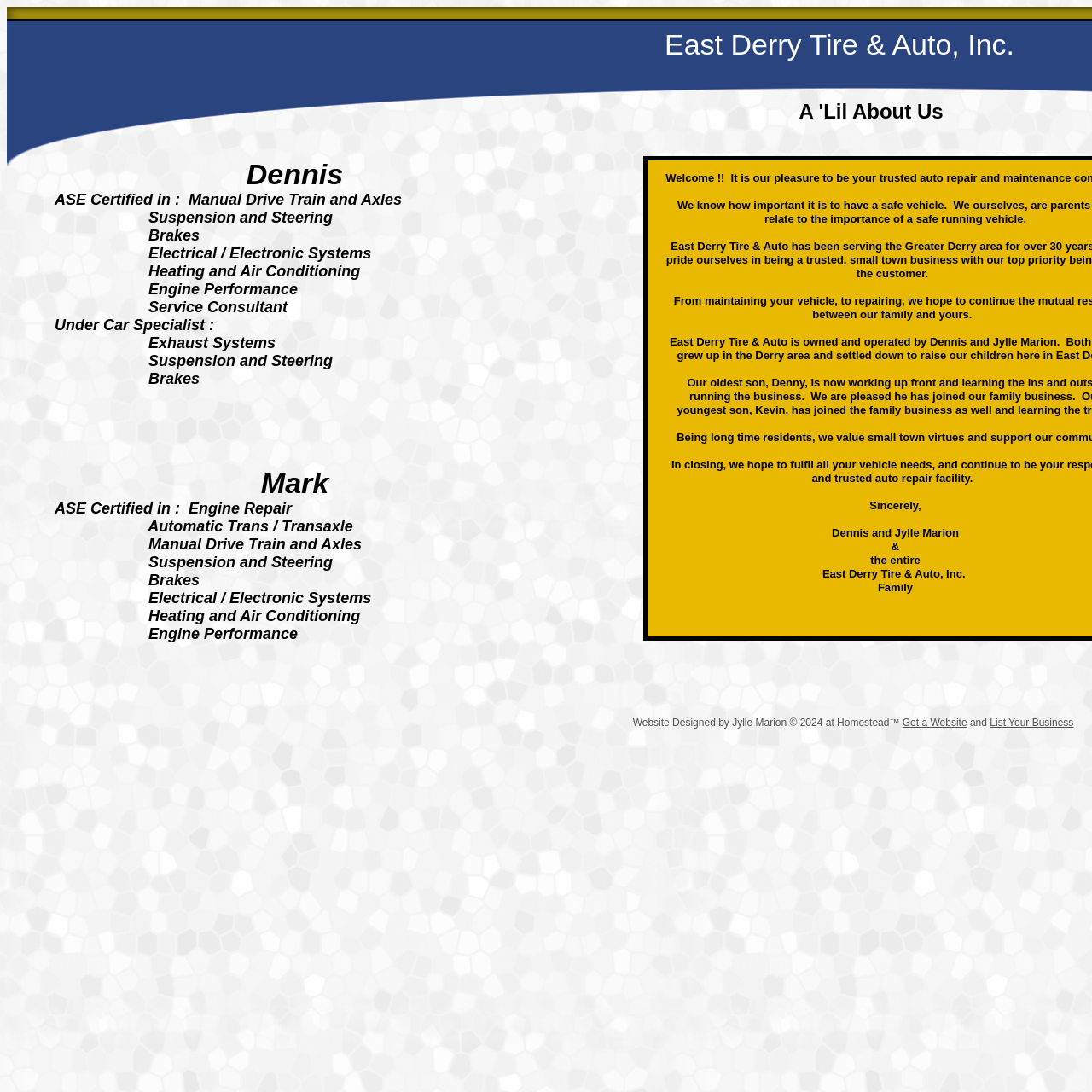Respond to the question below with a concise word or phrase:
What is the name of the company?

East Derry Tire & Auto, Inc.